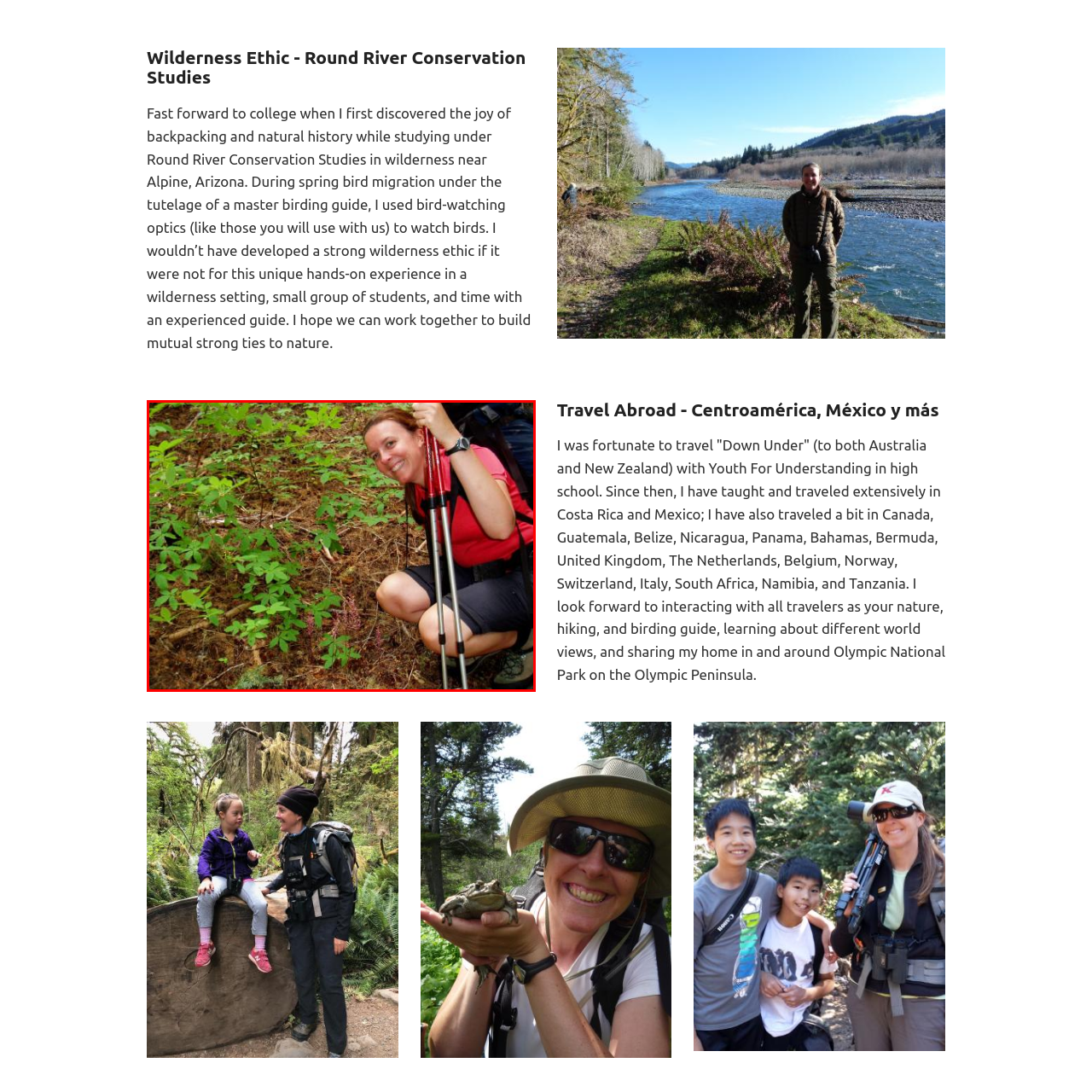Analyze and describe the image content within the red perimeter in detail.

In this vibrant image, a smiling woman is crouched down next to a lush array of green foliage in a forest setting. She is dressed in a red shirt and black shorts, equipped with hiking poles, which hint at her adventurous spirit and love for nature. The ground is scattered with leaves and moss, creating a rich, earthy backdrop. This scene captures the essence of exploration and connection with the wilderness, embodying the experiences shared during outdoor adventures, such as those organized by Round River Conservation Studies. The woman's joyful expression reflects the excitement of discovering unique plant life, possibly engaging with the diverse ecosystem surrounding her, a moment that illustrates the joy of hiking and biodiversity in natural habitats.